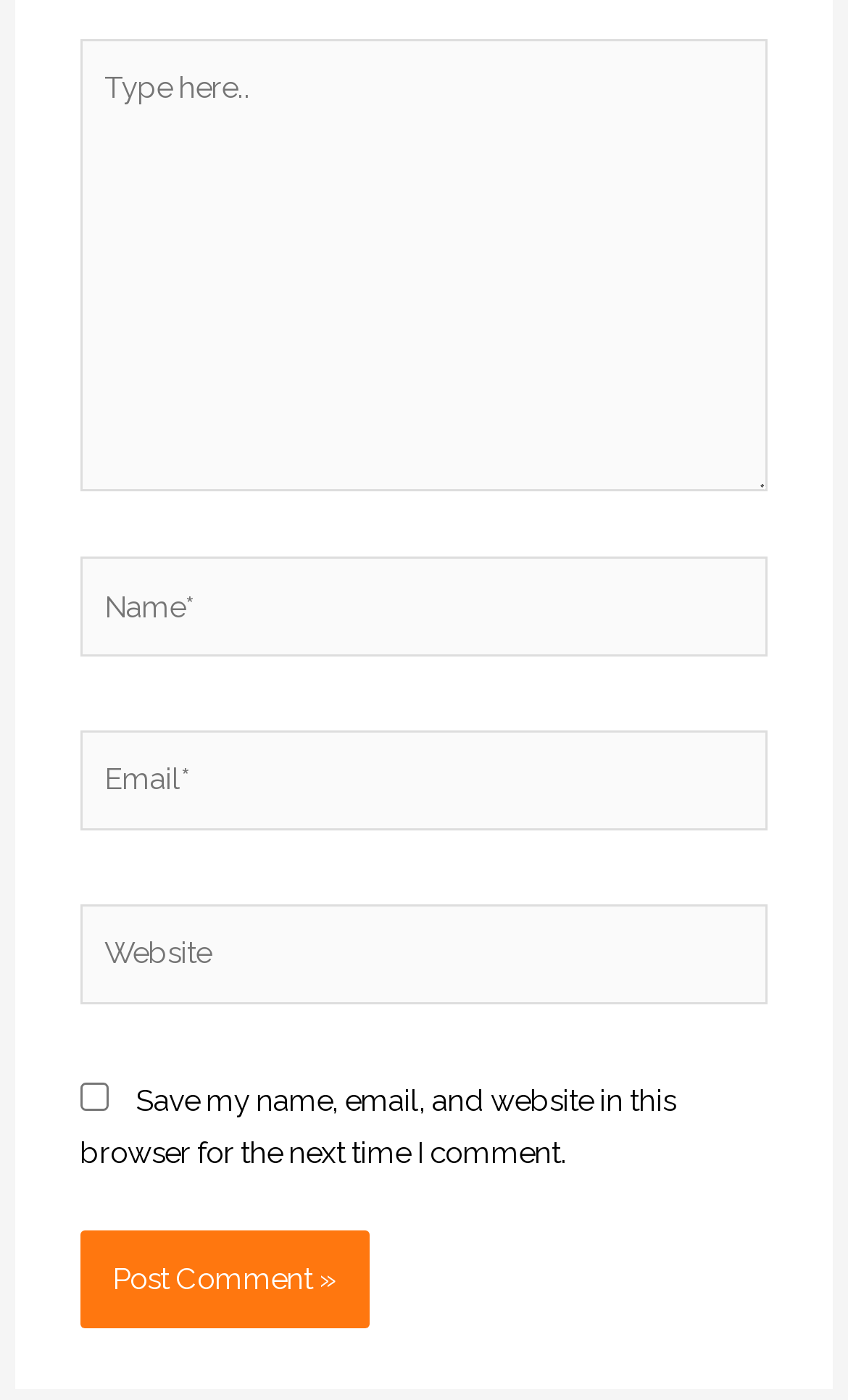Give a one-word or one-phrase response to the question:
How many textboxes are there?

4